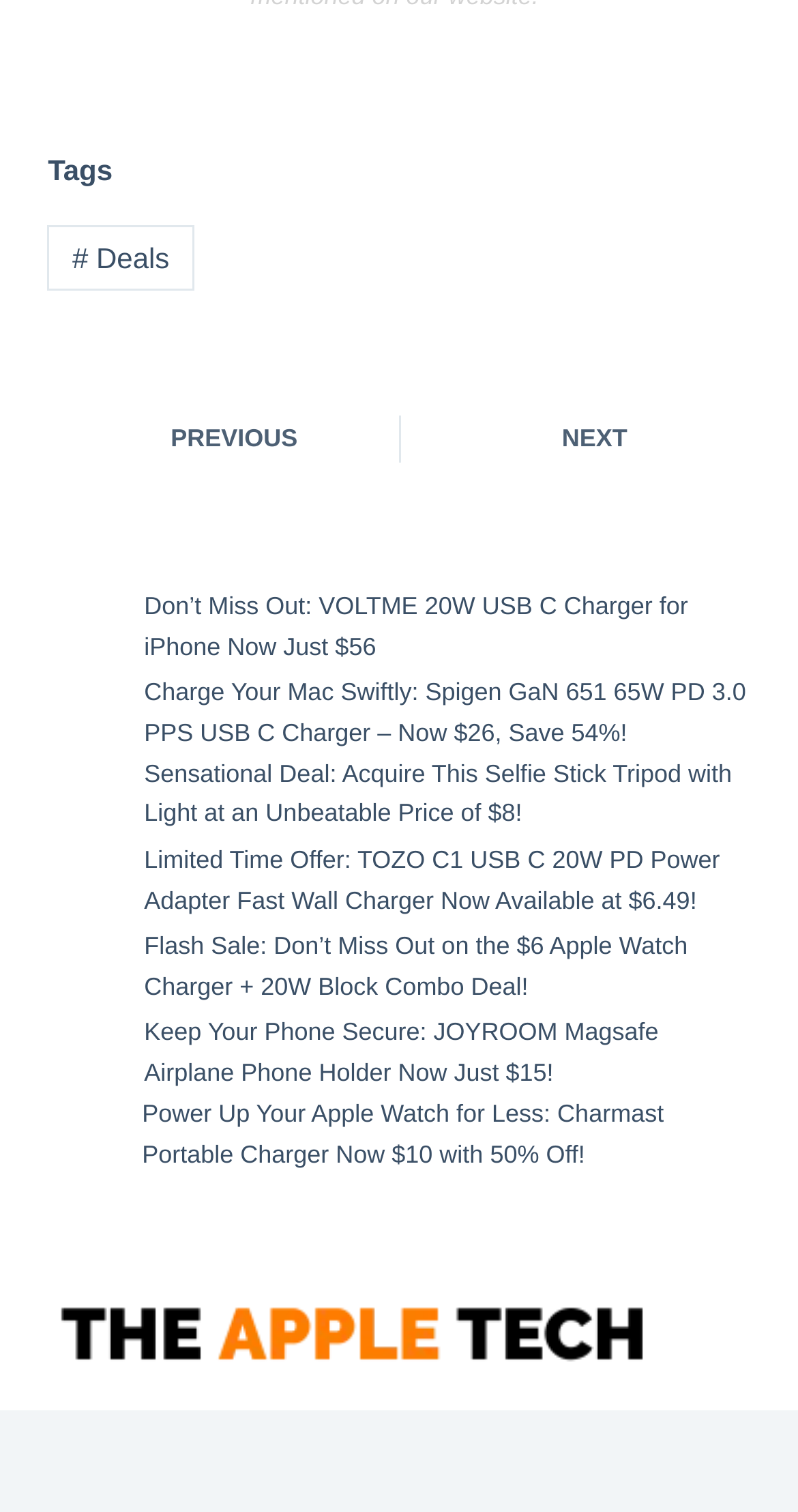How many navigation links are there at the top of the page?
Please respond to the question with a detailed and well-explained answer.

I found the links 'Tags', '# Deals', and 'PREVIOUS' at the top of the page, and counted them to be 3 navigation links.